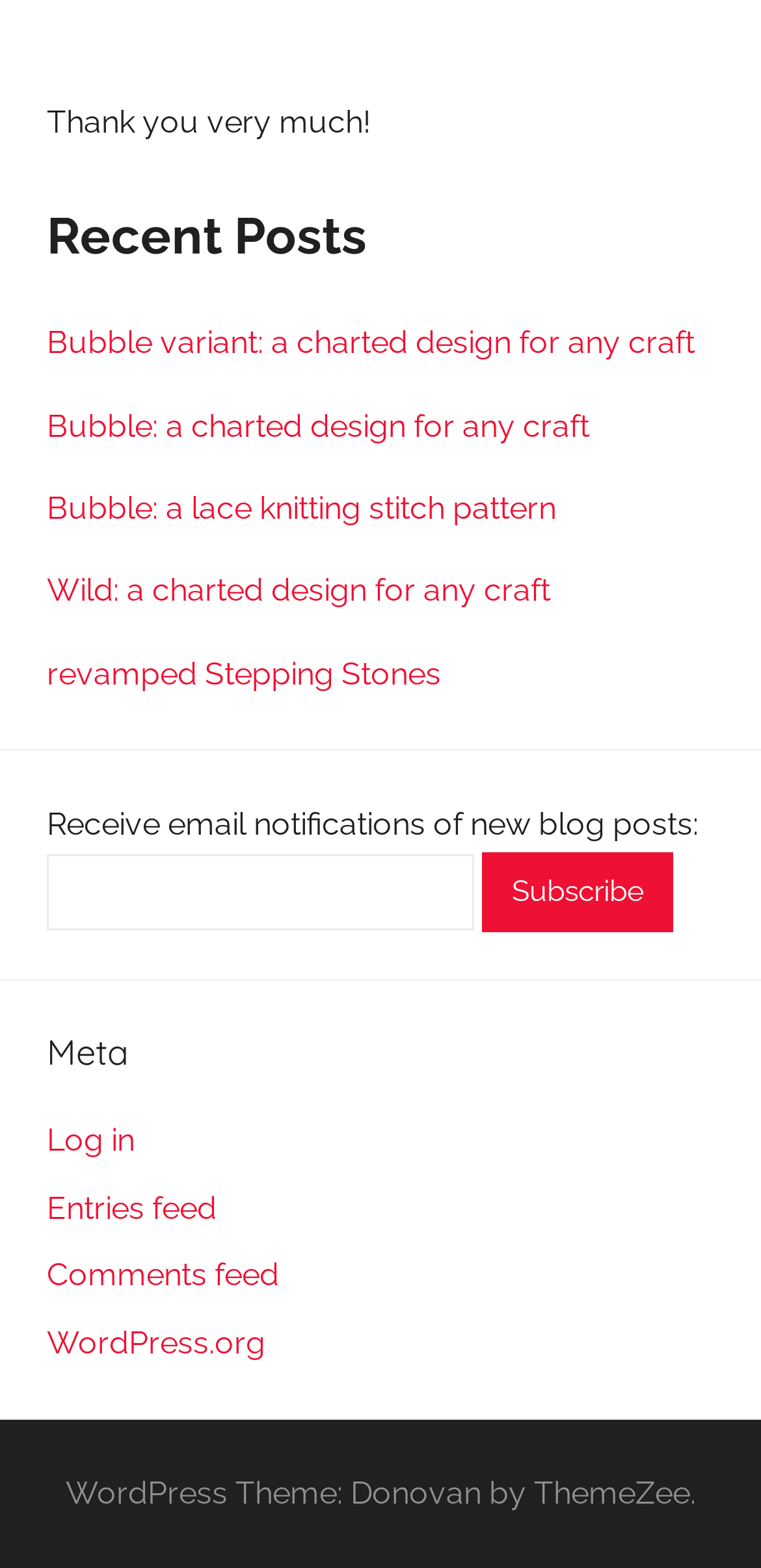How many links are under the 'Recent Posts' heading?
Look at the image and answer with only one word or phrase.

5